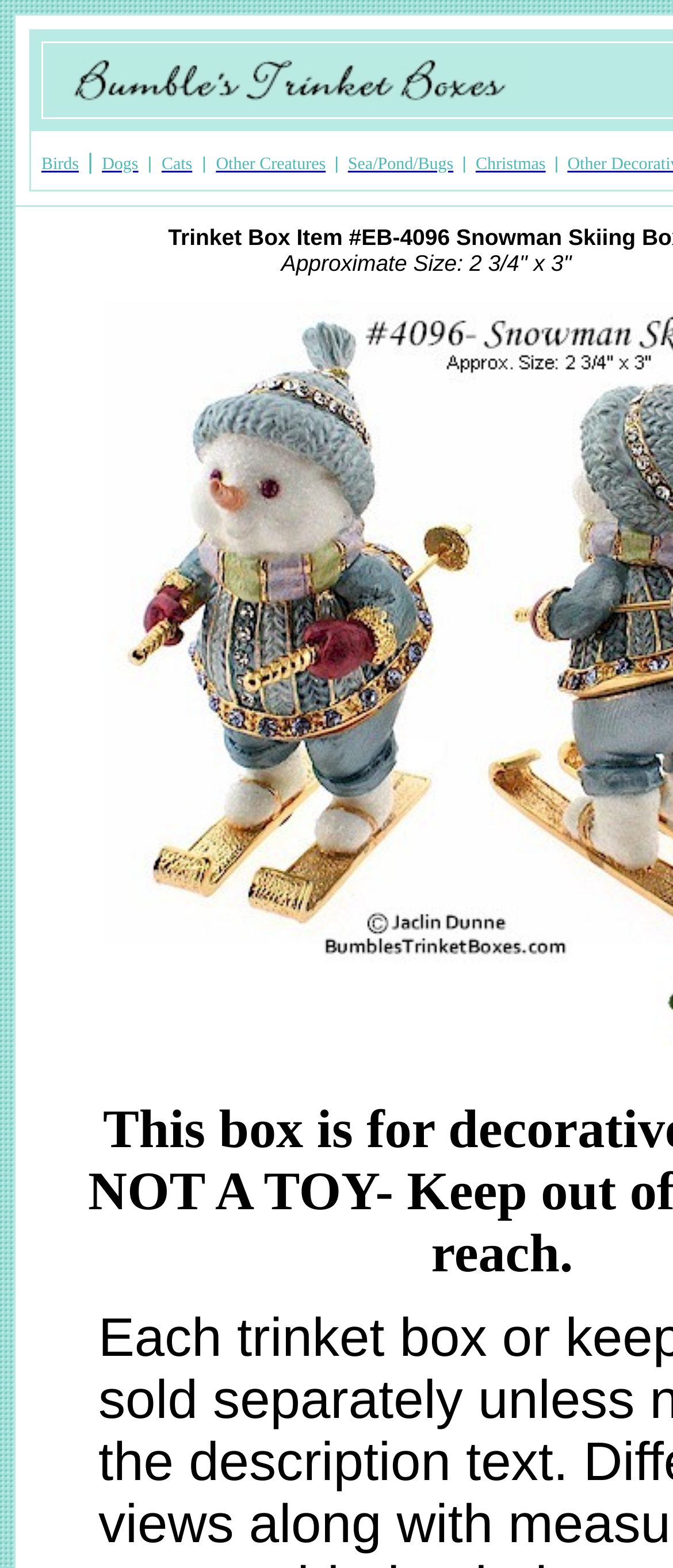What is the relative position of the image?
Respond to the question with a single word or phrase according to the image.

Above the links